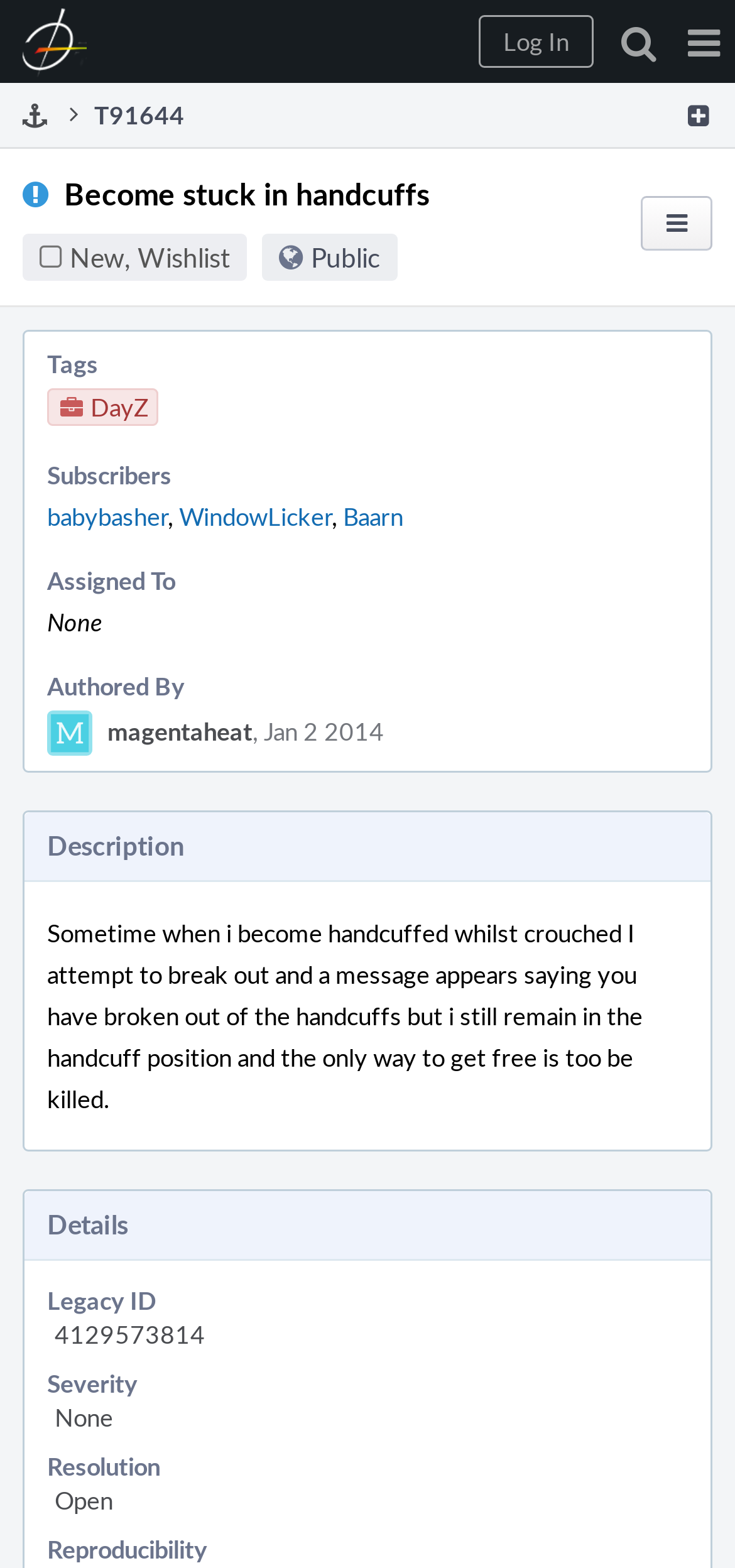Give a detailed account of the webpage's layout and content.

This webpage appears to be a bug tracking or issue reporting page. At the top, there is a page menu button on the right side, next to a link to the "Home" page. Below that, there is a button to "Log In" on the top-right corner. 

The main content of the page is divided into sections. The first section has a heading "Become stuck in handcuffs New, WishlistPublic" with a link to "Public" and a button on the right side. 

Below that, there are sections for "Tags", "Subscribers", and "Assigned To" with corresponding links and text. The "Assigned To" section shows "None". 

The "Authored By" section has a link to the author's name, "magentaheat", and a date "Jan 2 2014". 

The "Description" section has a long paragraph of text describing the issue, which is about becoming stuck in handcuffs in a game. 

The "Details" section has a list of terms and their corresponding details, including "Legacy ID", "Severity", "Resolution", and "Reproducibility".